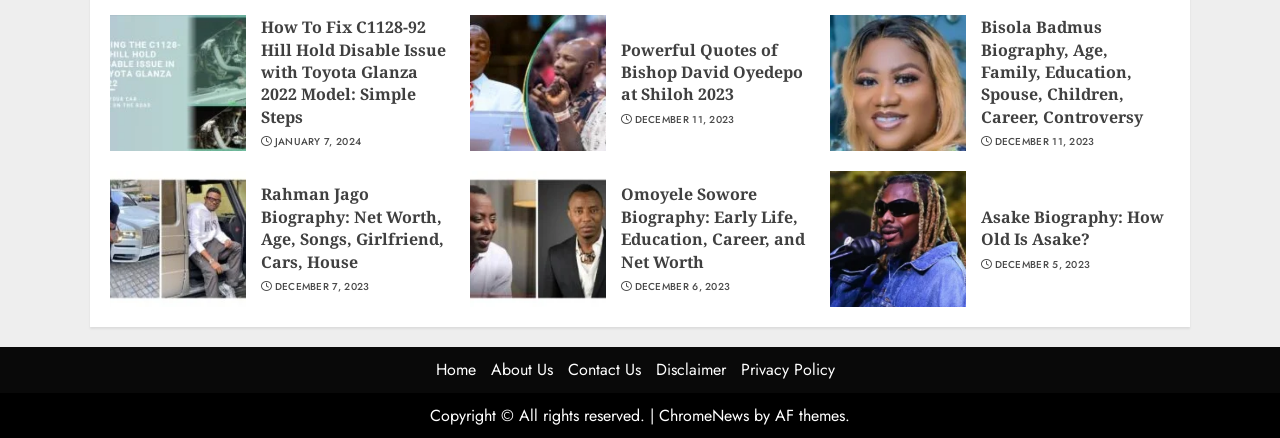Given the webpage screenshot, identify the bounding box of the UI element that matches this description: "December 7, 2023".

[0.215, 0.639, 0.289, 0.671]